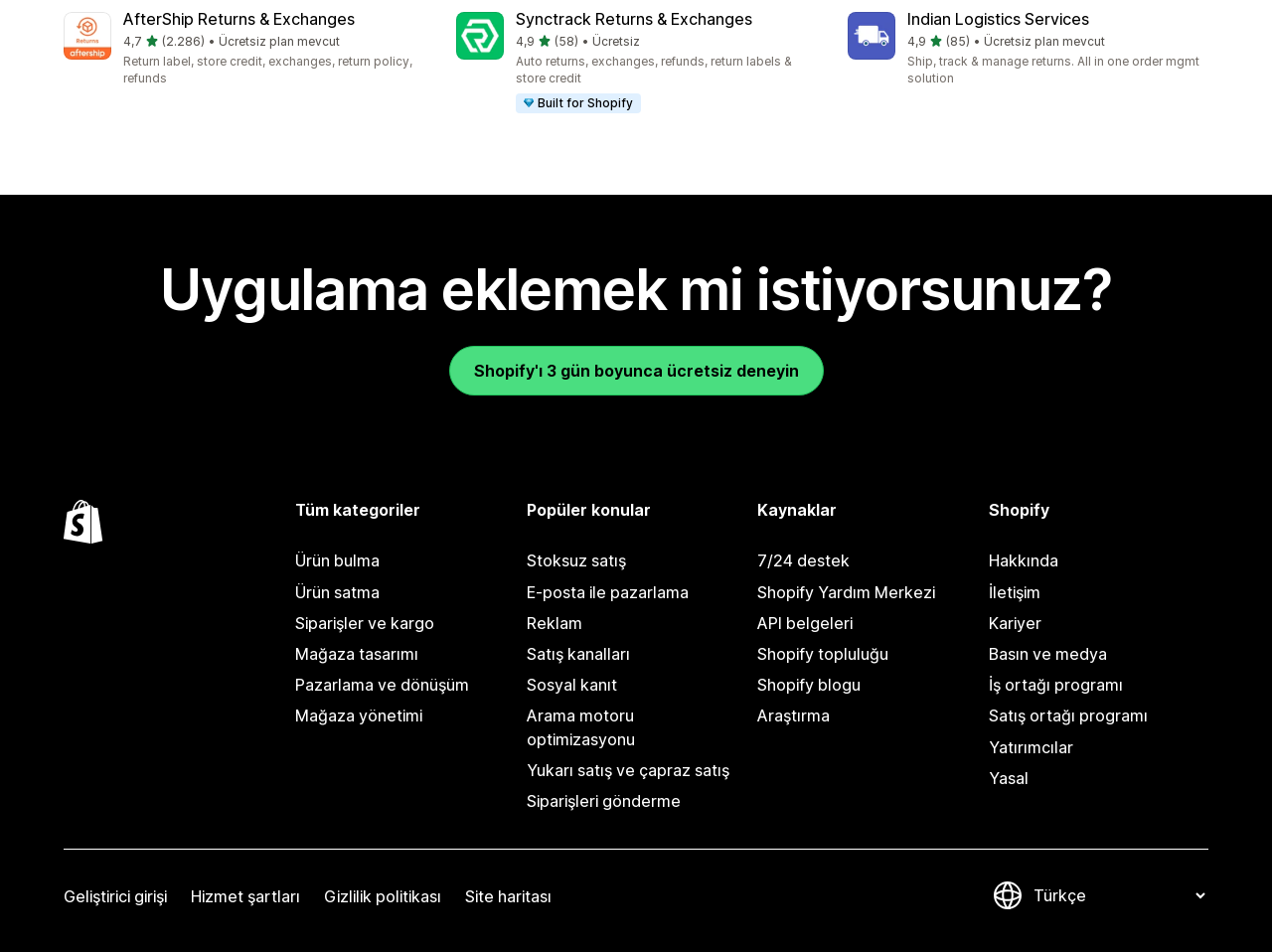Respond with a single word or short phrase to the following question: 
What is the rating of AfterShip Returns & Exchanges?

4.7